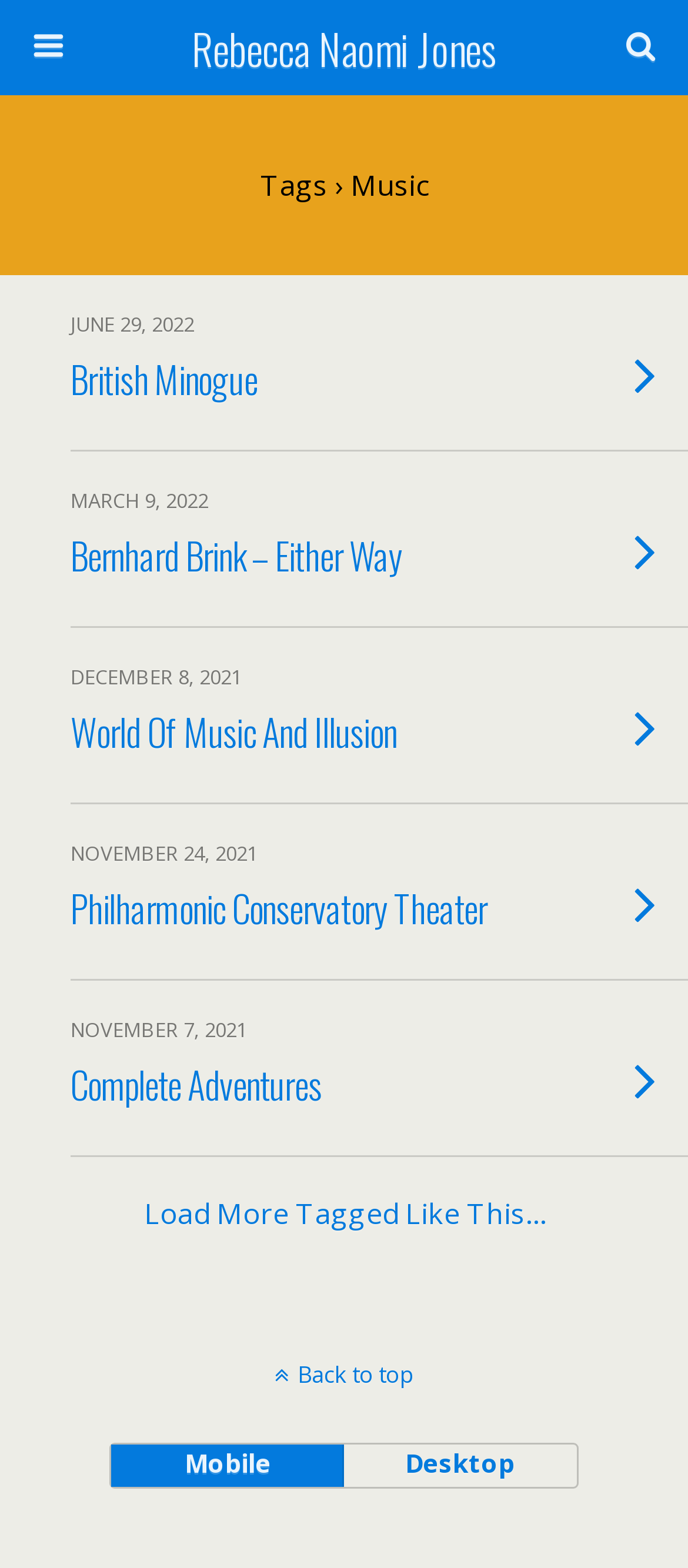From the element description name="submit" value="Search", predict the bounding box coordinates of the UI element. The coordinates must be specified in the format (top-left x, top-left y, bottom-right x, bottom-right y) and should be within the 0 to 1 range.

[0.767, 0.067, 0.946, 0.094]